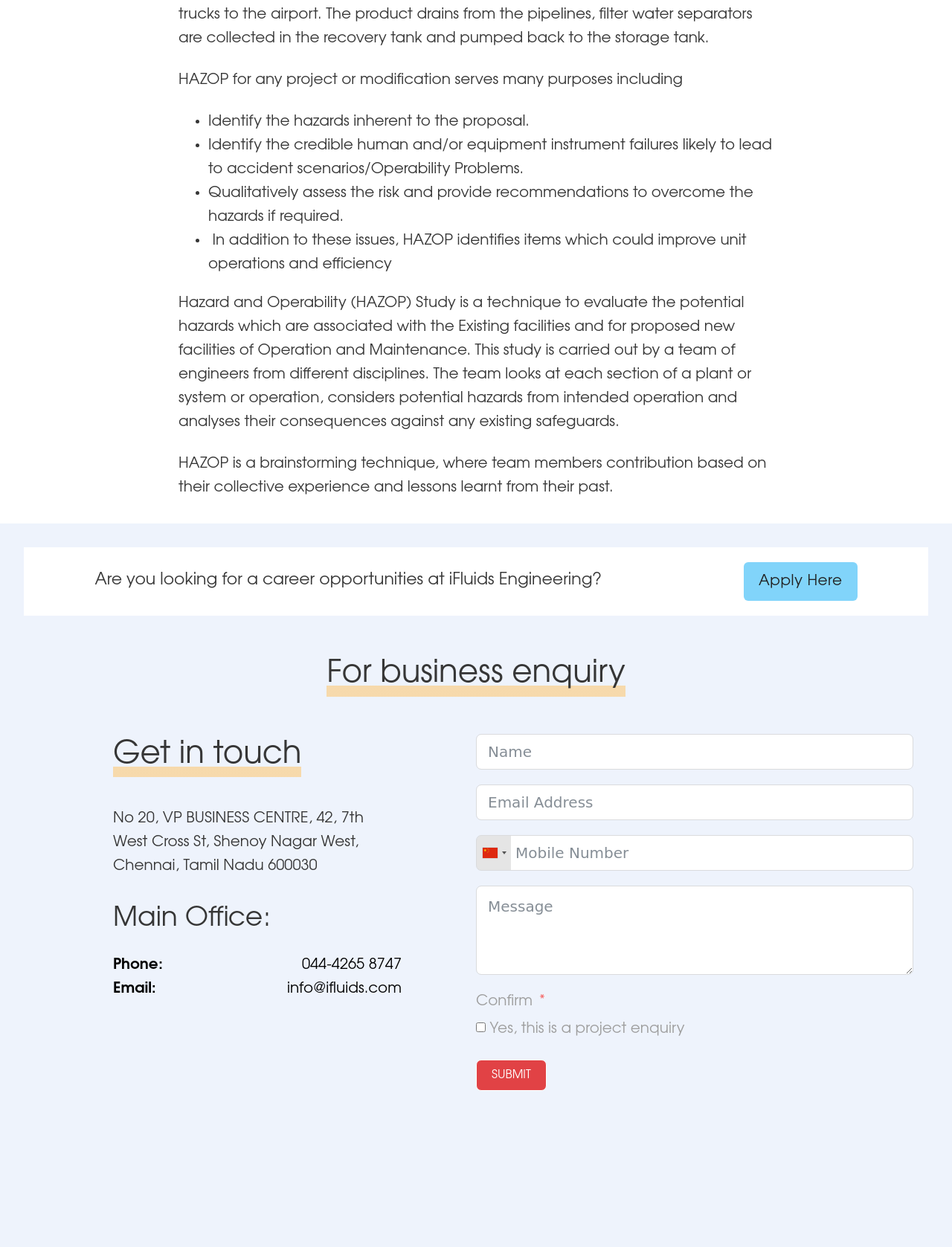Give a one-word or one-phrase response to the question: 
What is the purpose of HAZOP?

Identify hazards and improve unit operations